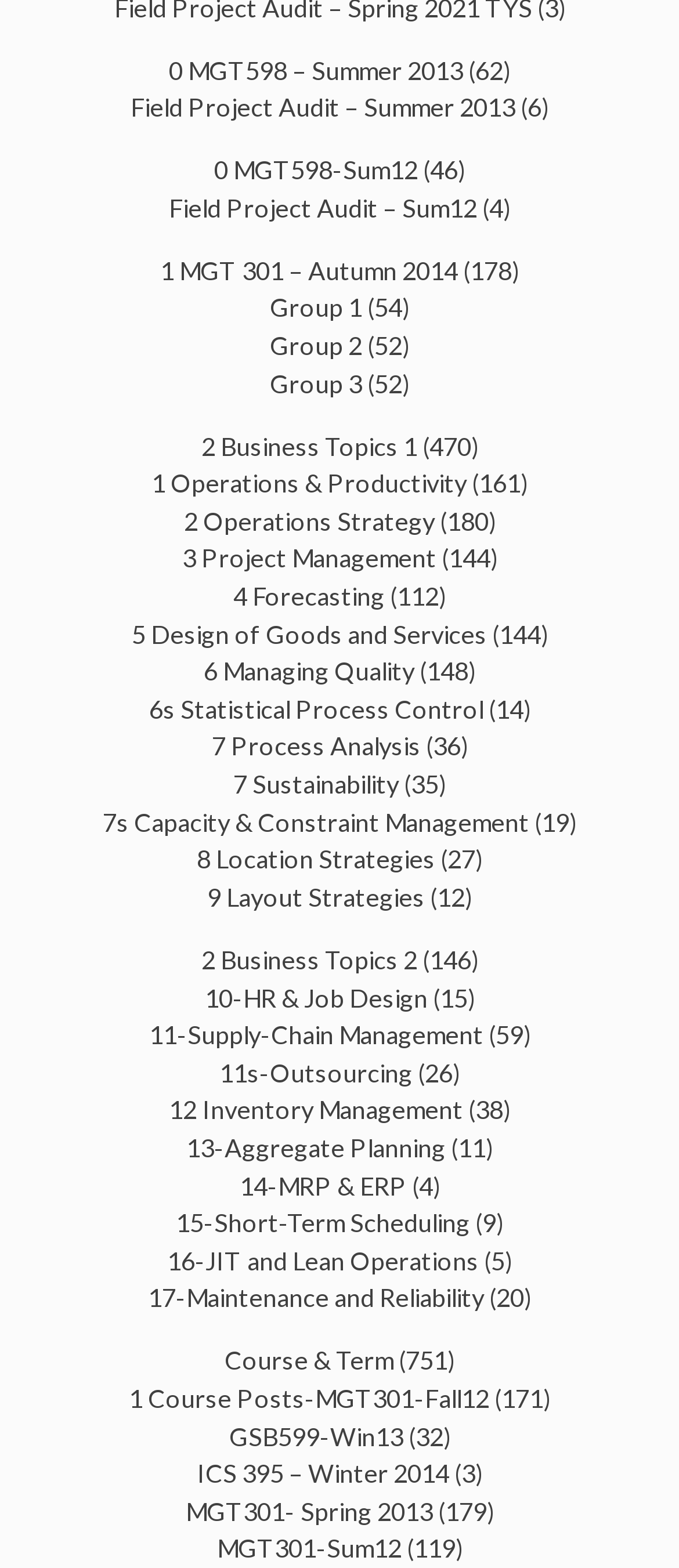Answer the question below in one word or phrase:
How many links are related to MGT301?

3